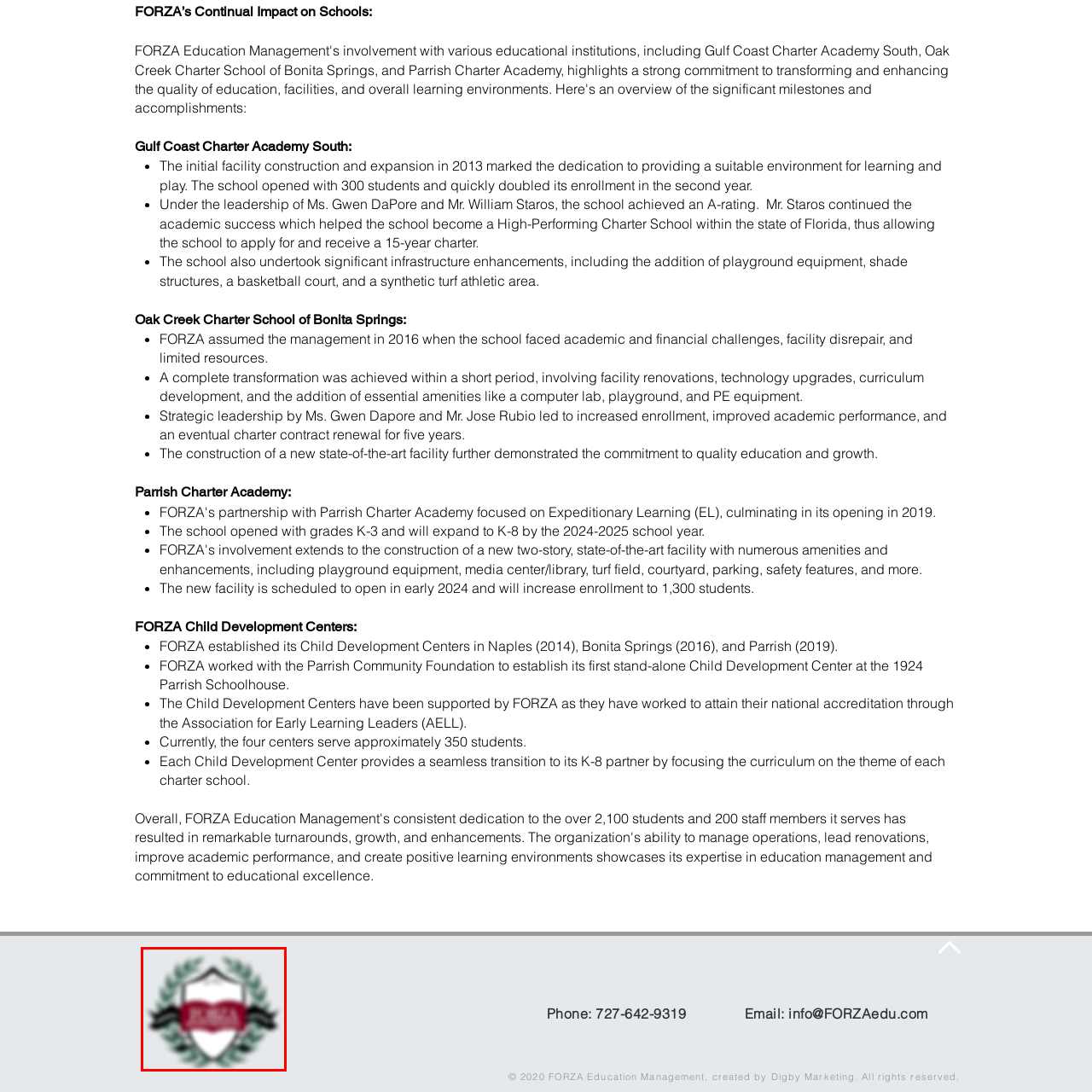Observe the image inside the red bounding box and respond to the question with a single word or phrase:
What is the significance of the leafy wreath in the emblem?

professionalism and dedication